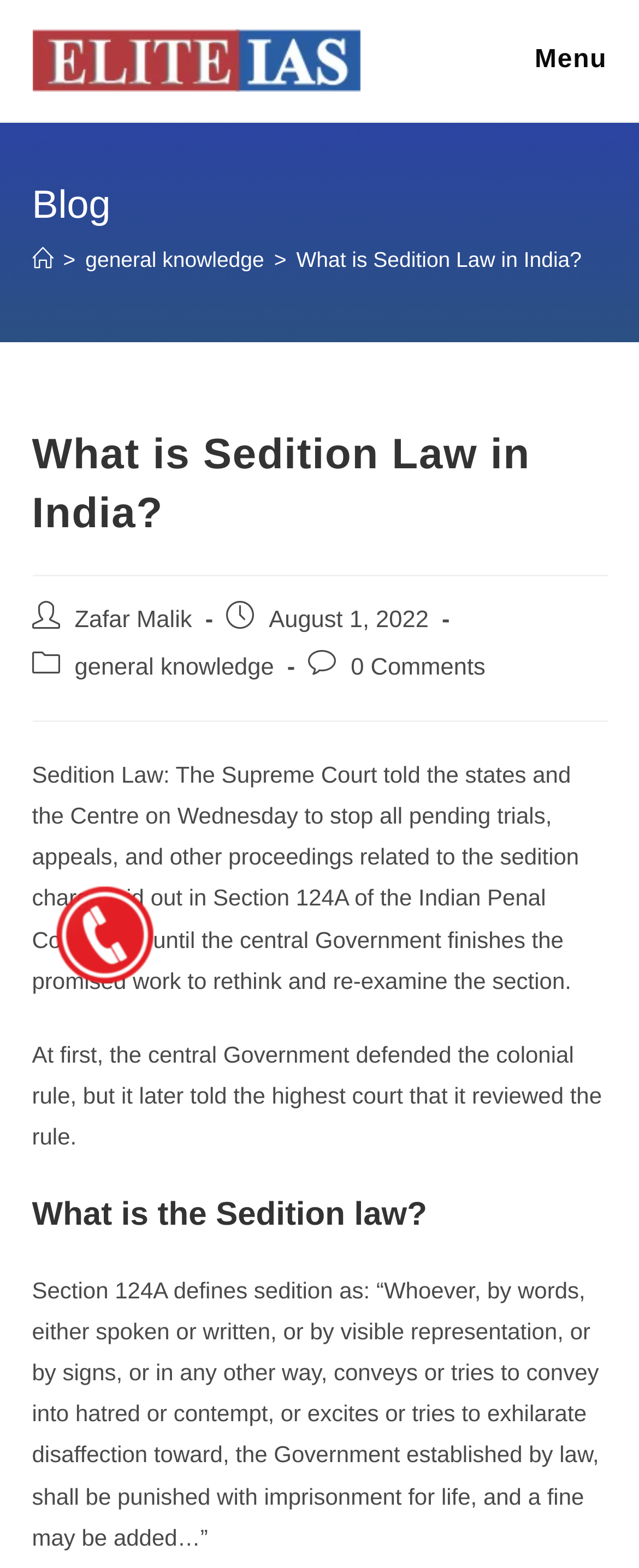What is the punishment for sedition according to Section 124A of the Indian Penal Code? Examine the screenshot and reply using just one word or a brief phrase.

imprisonment for life and a fine